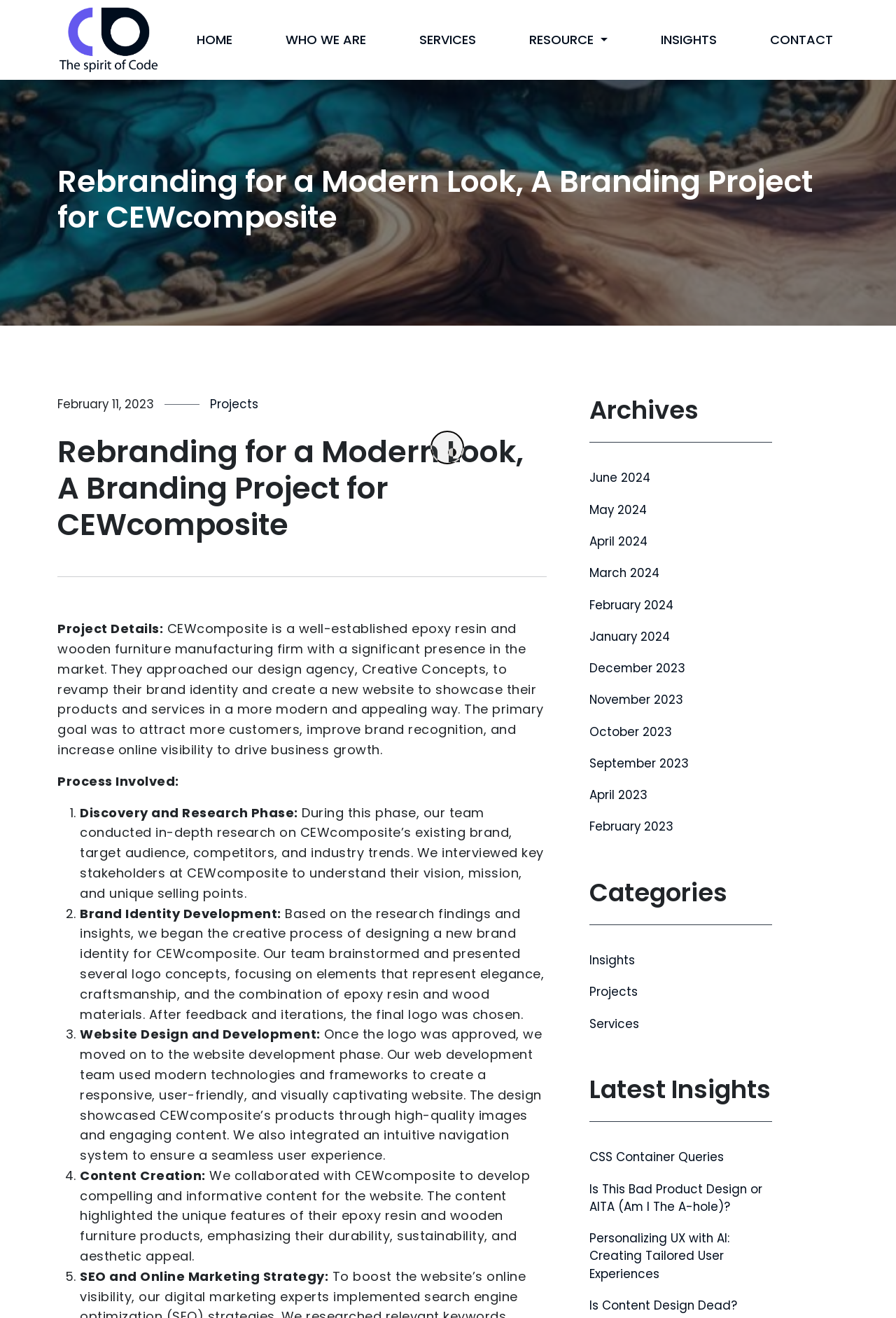What is the date of the project?
From the image, respond using a single word or phrase.

February 11, 2023